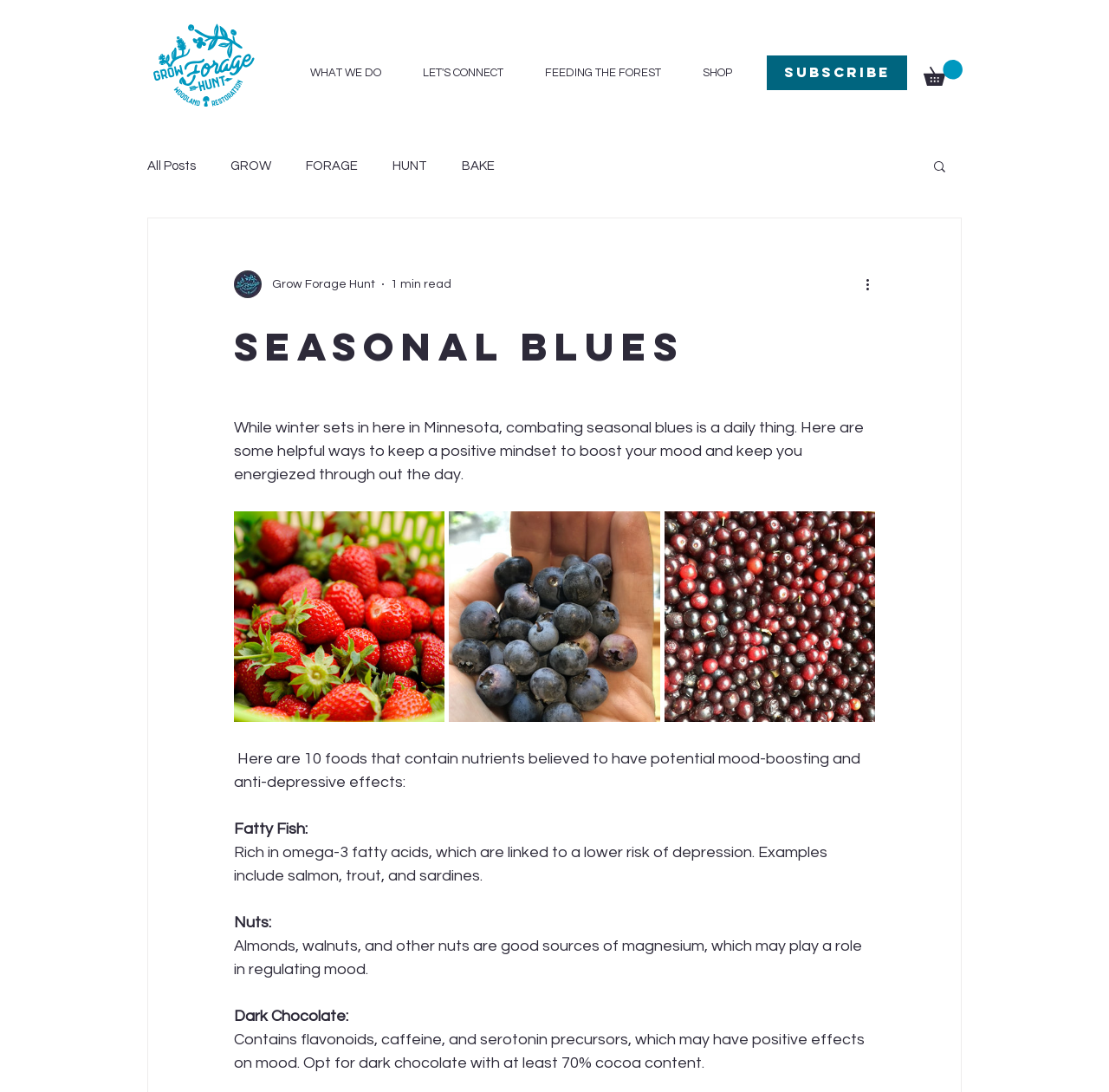Determine the bounding box coordinates of the clickable element to achieve the following action: 'Subscribe to the newsletter'. Provide the coordinates as four float values between 0 and 1, formatted as [left, top, right, bottom].

[0.691, 0.051, 0.818, 0.083]